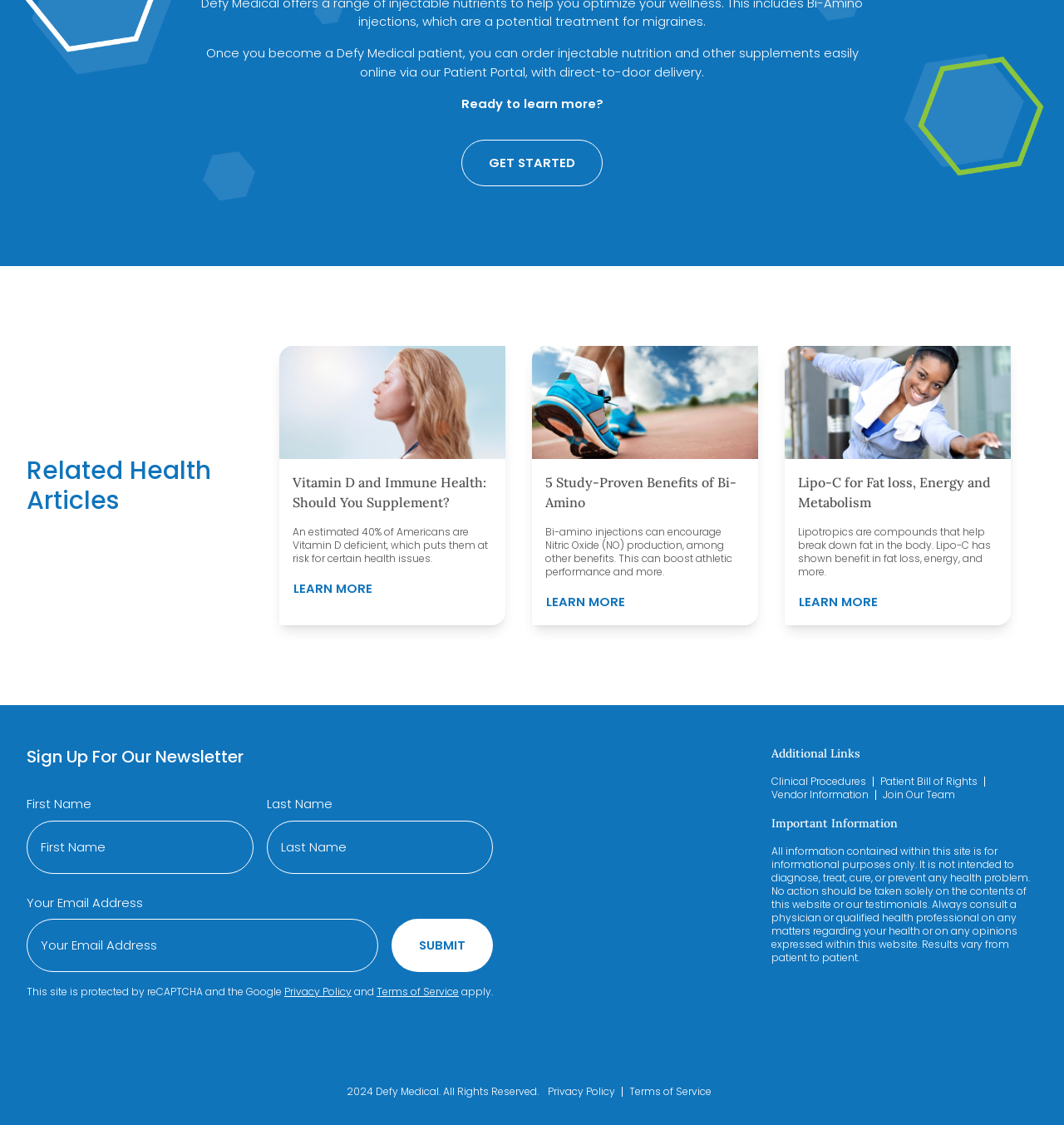Give a succinct answer to this question in a single word or phrase: 
What can Defy Medical patients order online?

injectable nutrition and supplements